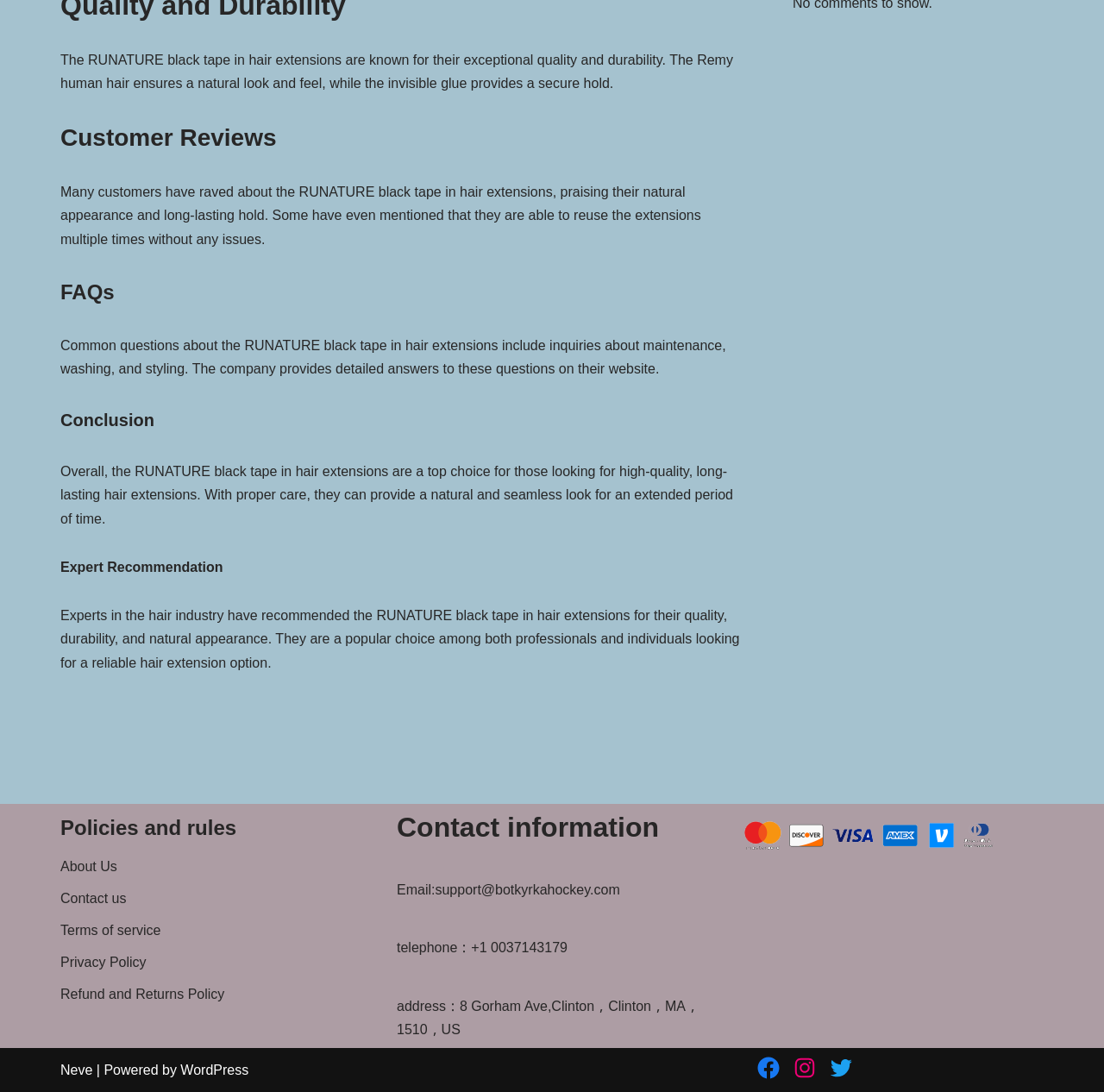Given the element description, predict the bounding box coordinates in the format (top-left x, top-left y, bottom-right x, bottom-right y), using floating point numbers between 0 and 1: Twitter

[0.75, 0.966, 0.773, 0.99]